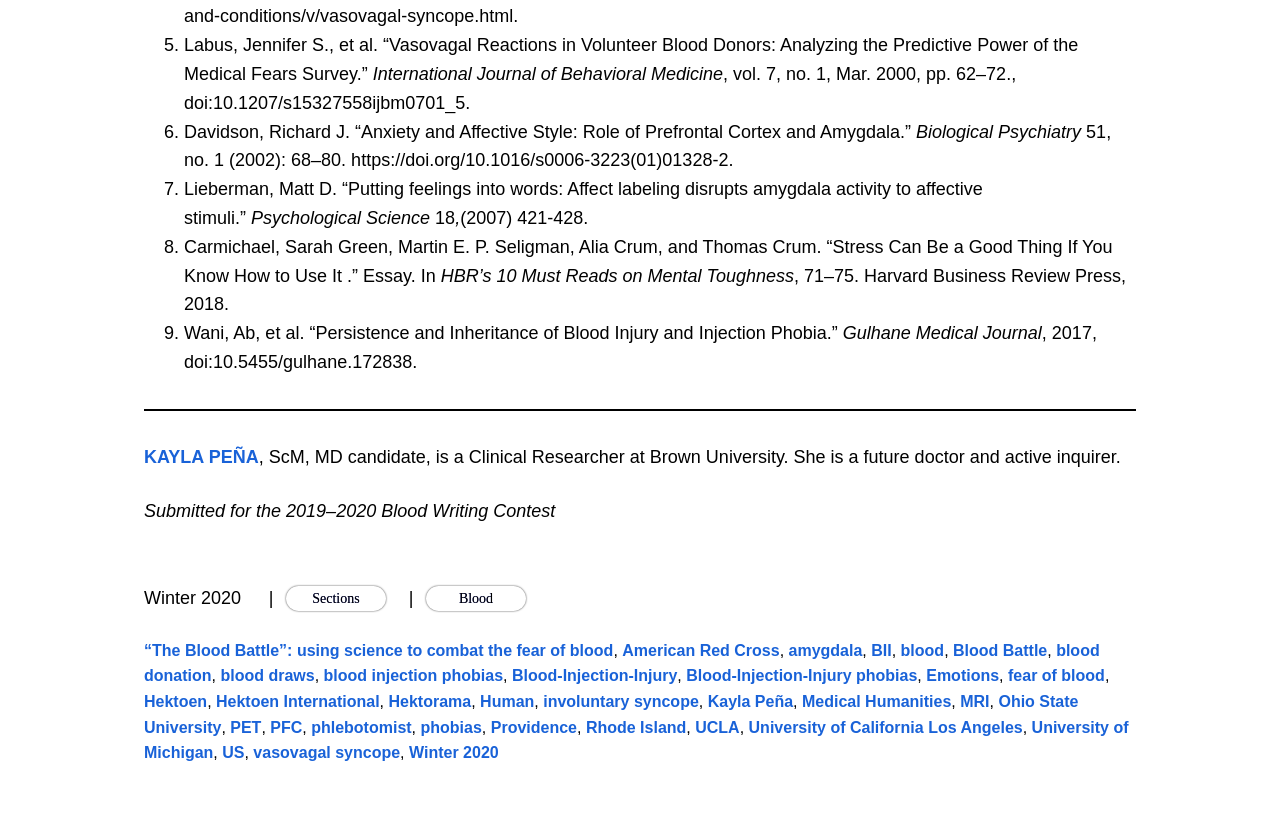Please identify the bounding box coordinates of the element on the webpage that should be clicked to follow this instruction: "Learn more about the author Kayla Peña". The bounding box coordinates should be given as four float numbers between 0 and 1, formatted as [left, top, right, bottom].

[0.112, 0.541, 0.202, 0.565]